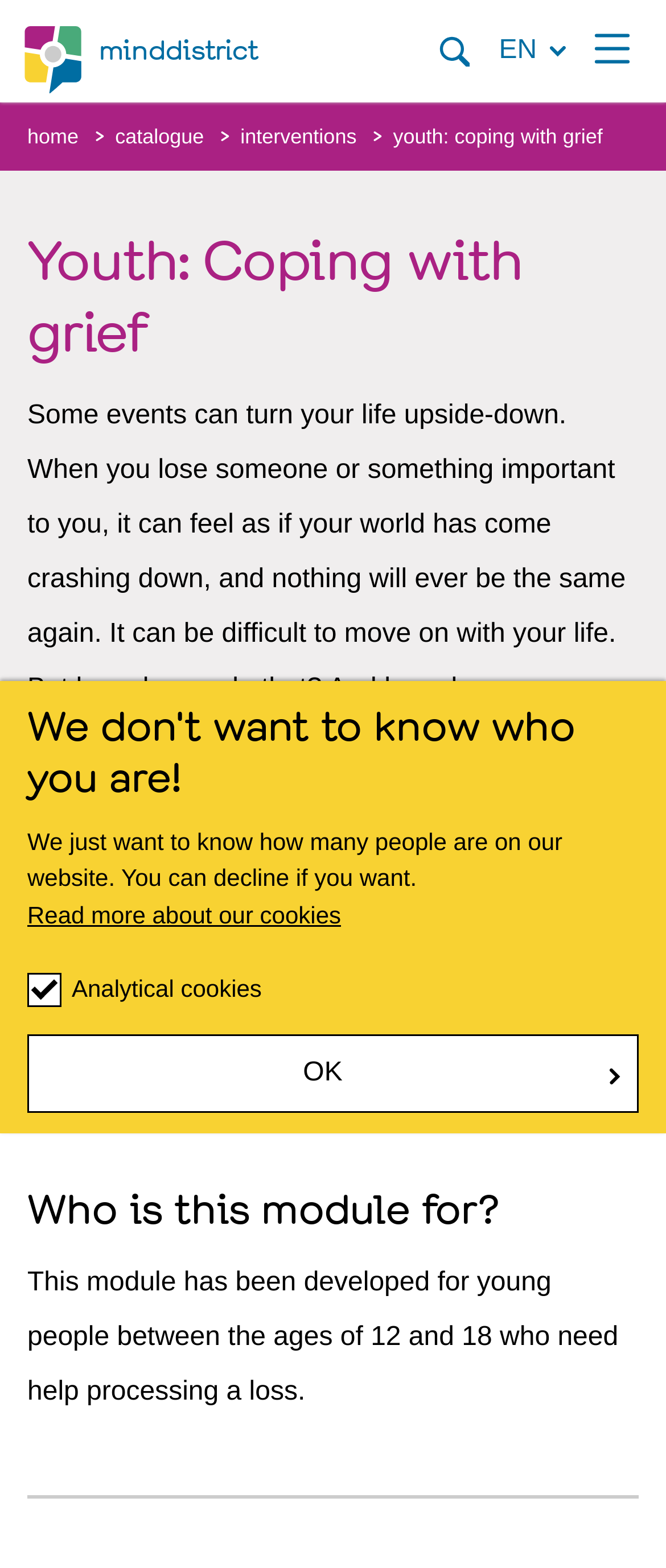Can you find and provide the title of the webpage?

Youth: Coping with grief